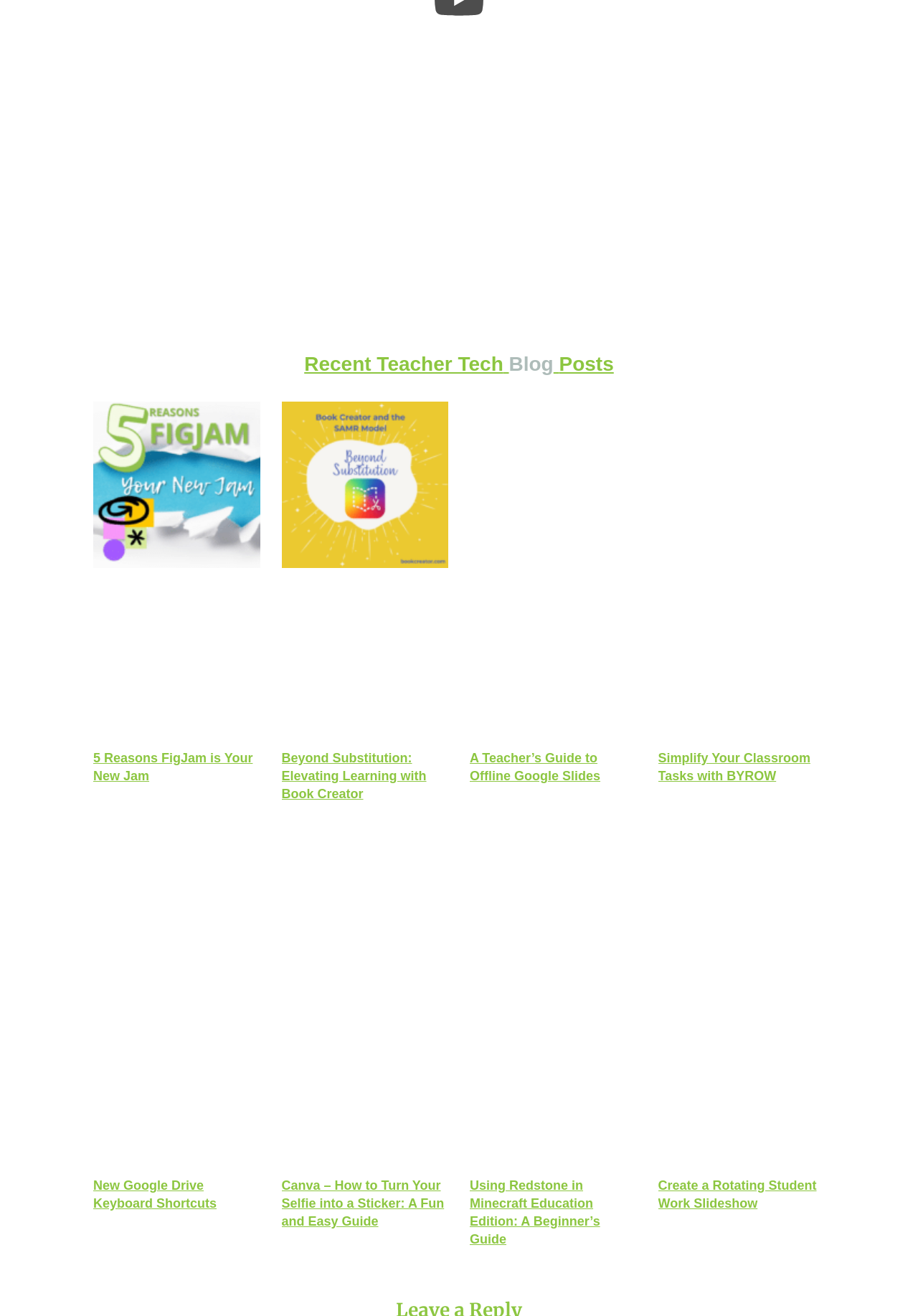Determine the bounding box coordinates of the clickable element to achieve the following action: 'View the article about new Google Drive keyboard shortcuts'. Provide the coordinates as four float values between 0 and 1, formatted as [left, top, right, bottom].

[0.102, 0.894, 0.283, 0.921]